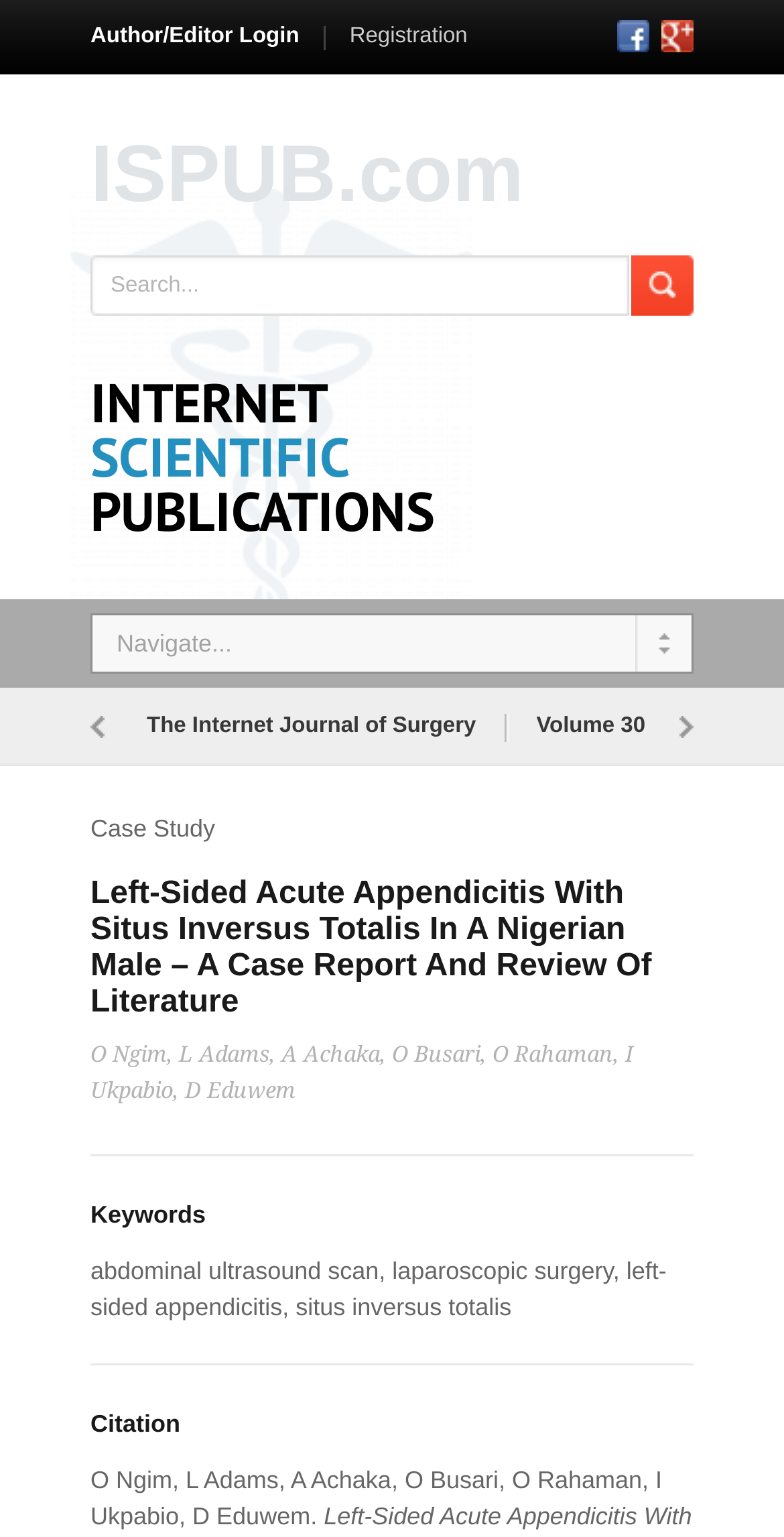What is the login option for authors and editors?
Please give a detailed answer to the question using the information shown in the image.

The login option for authors and editors is located at the top left of the webpage, with a bounding box coordinate of [0.115, 0.016, 0.382, 0.031]. It is a link element with the text 'Author/Editor Login'.